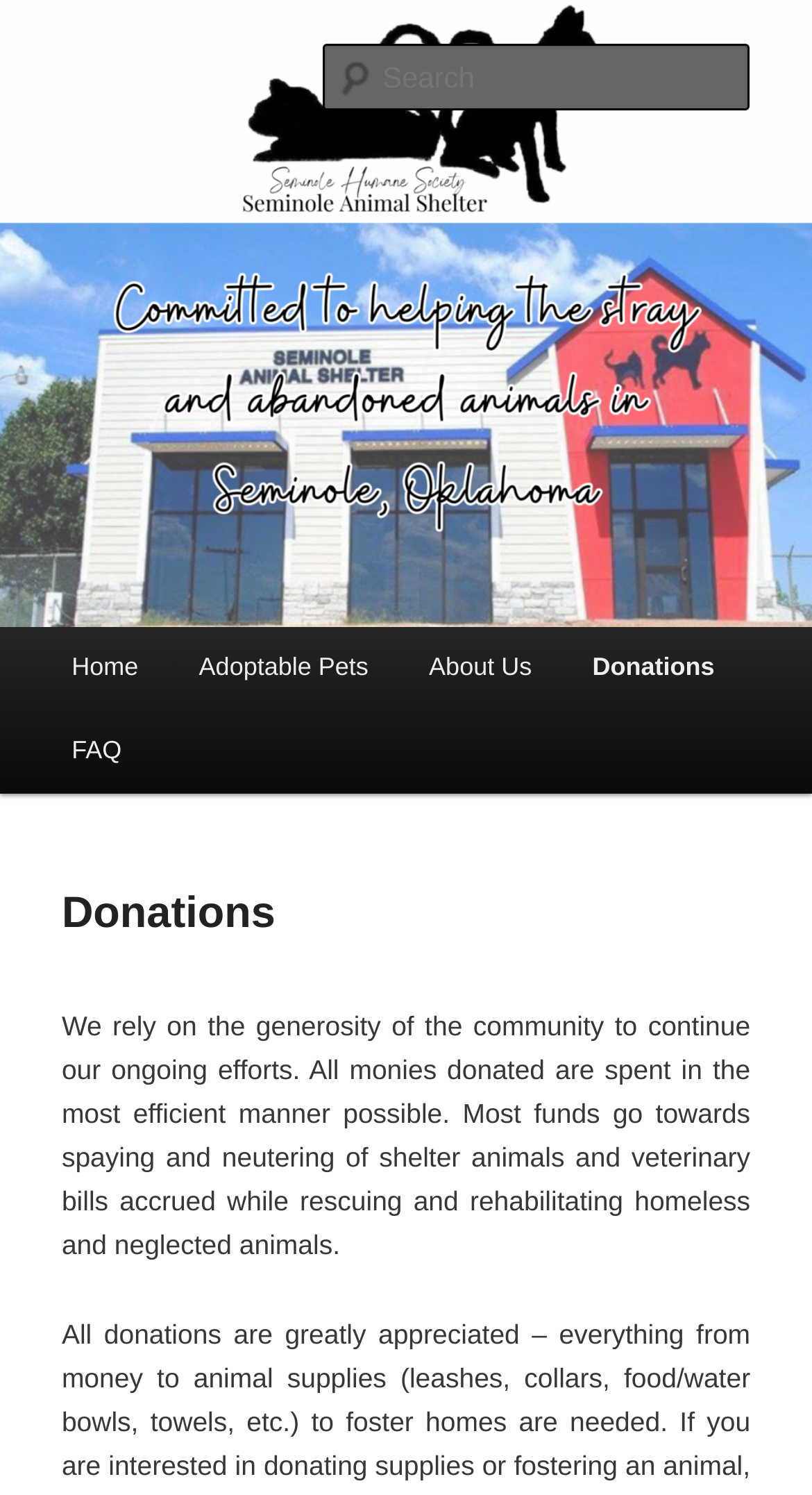Use a single word or phrase to answer this question: 
What is the name of the organization?

Seminole Humane Society